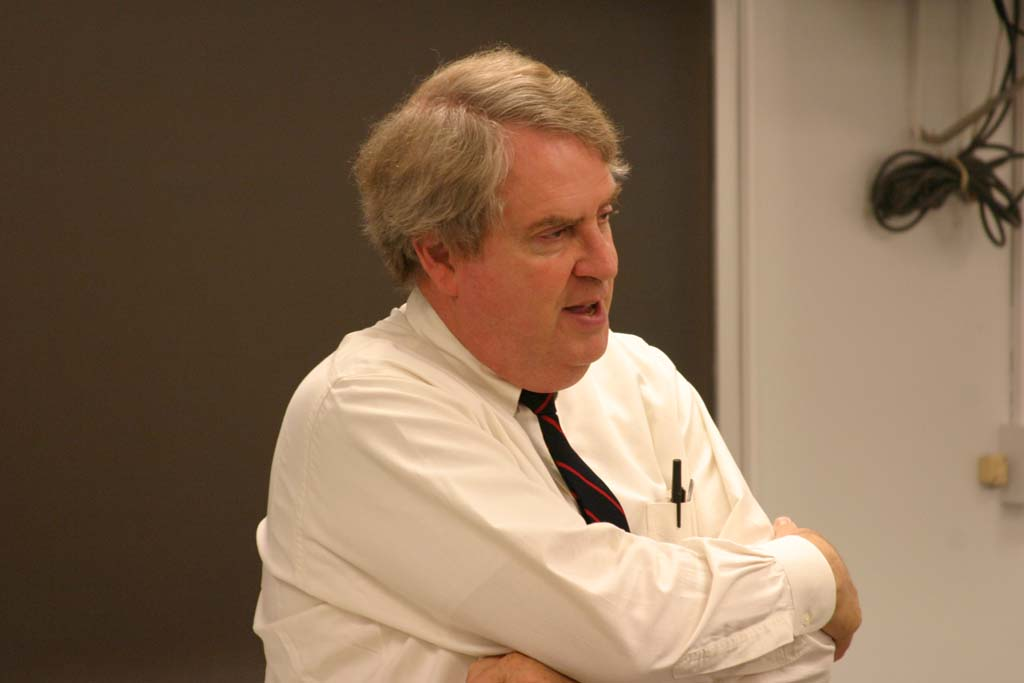Could you please study the image and provide a detailed answer to the question:
What is the dominant color of the wall in the background?

The caption describes the wall in the background as 'muted, neutral-colored', which suggests that the wall is not brightly colored or bold, but rather a calm and neutral tone.